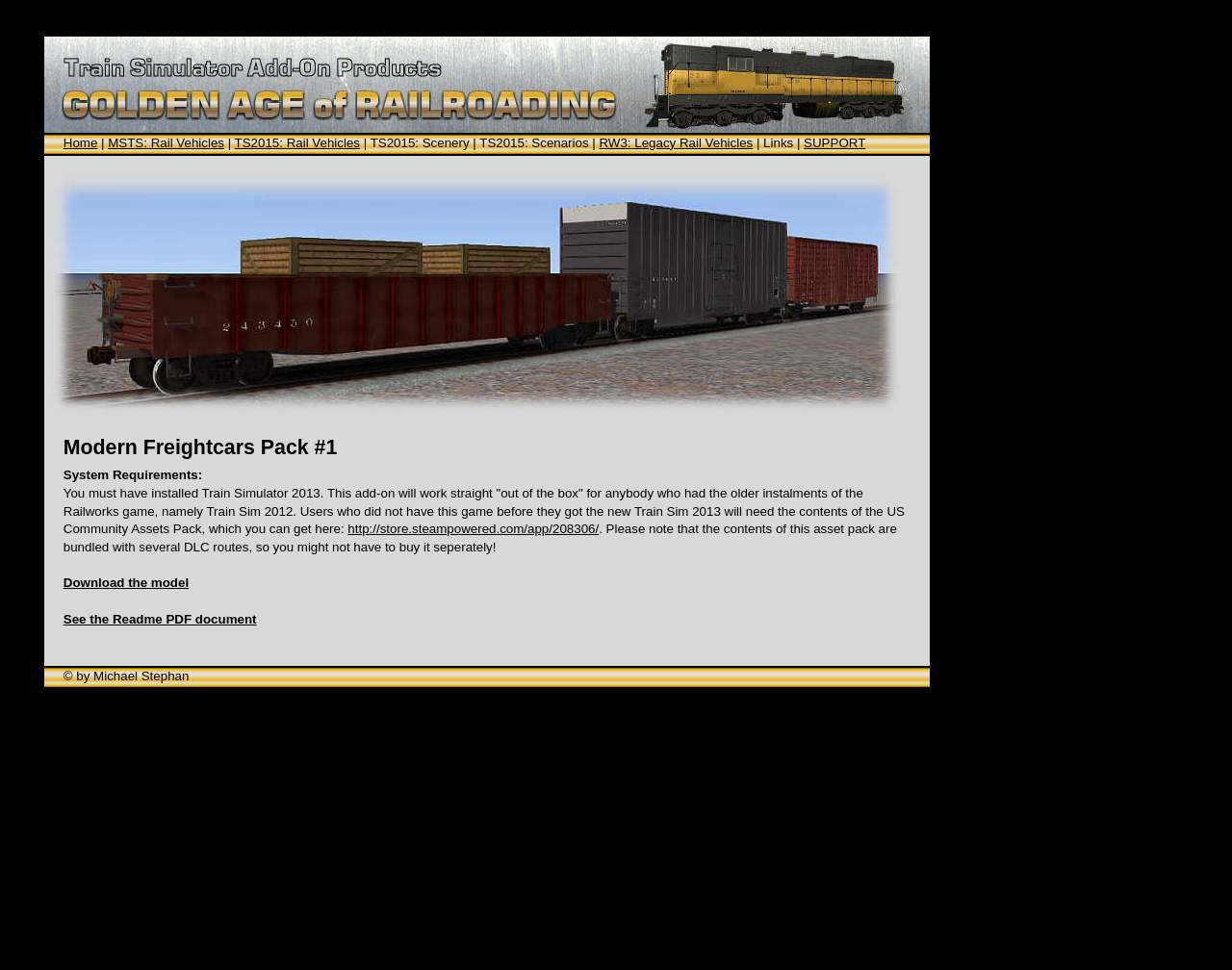What type of vehicles are included in this pack?
We need a detailed and meticulous answer to the question.

The heading 'Modern Freightcars Pack #1' suggests that this pack includes modern freight cars, which is further supported by the context of the webpage being related to railroading and train simulation.